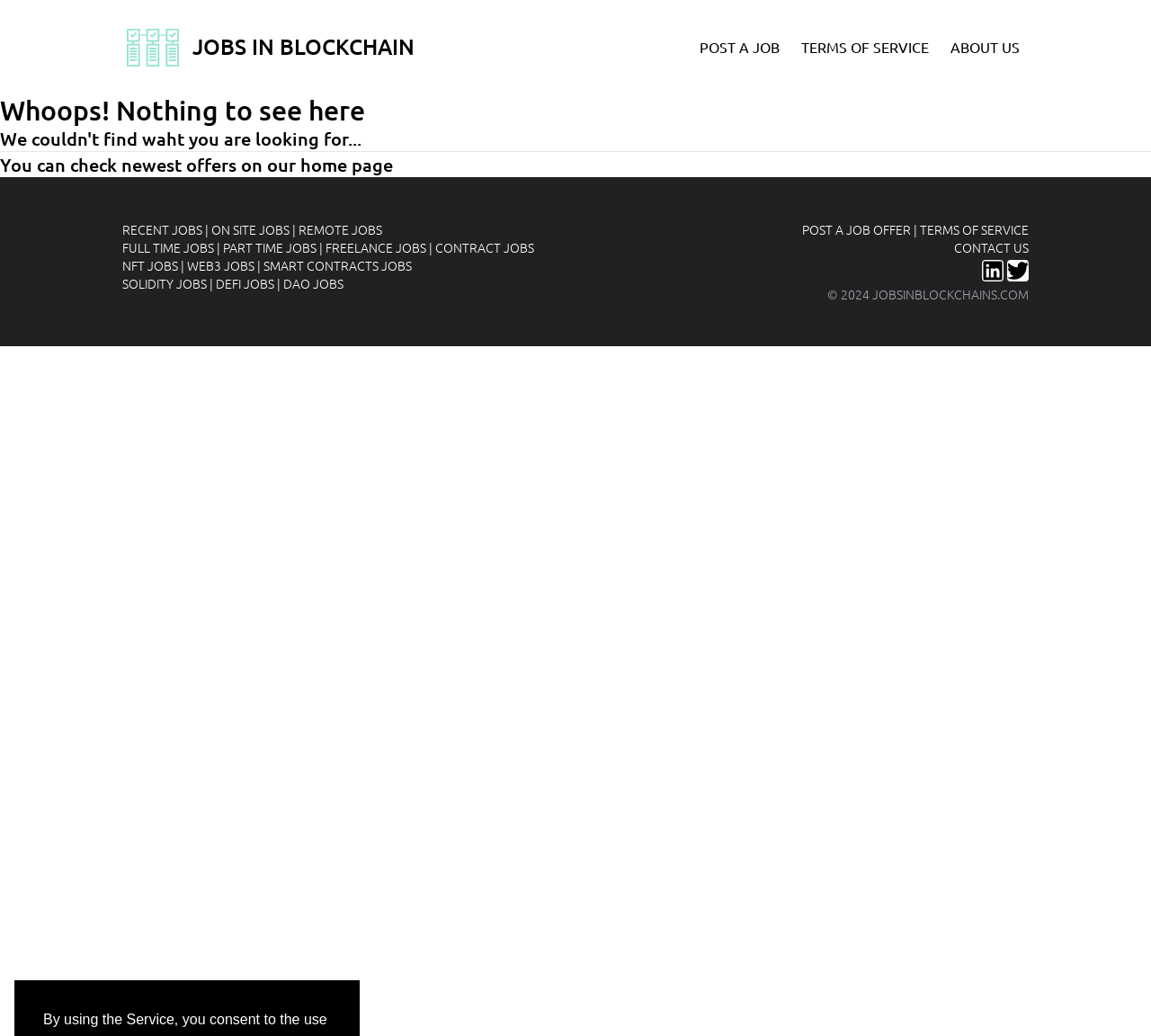Please specify the bounding box coordinates of the clickable section necessary to execute the following command: "Click on the 'HOME PAGE' link".

[0.261, 0.148, 0.341, 0.17]